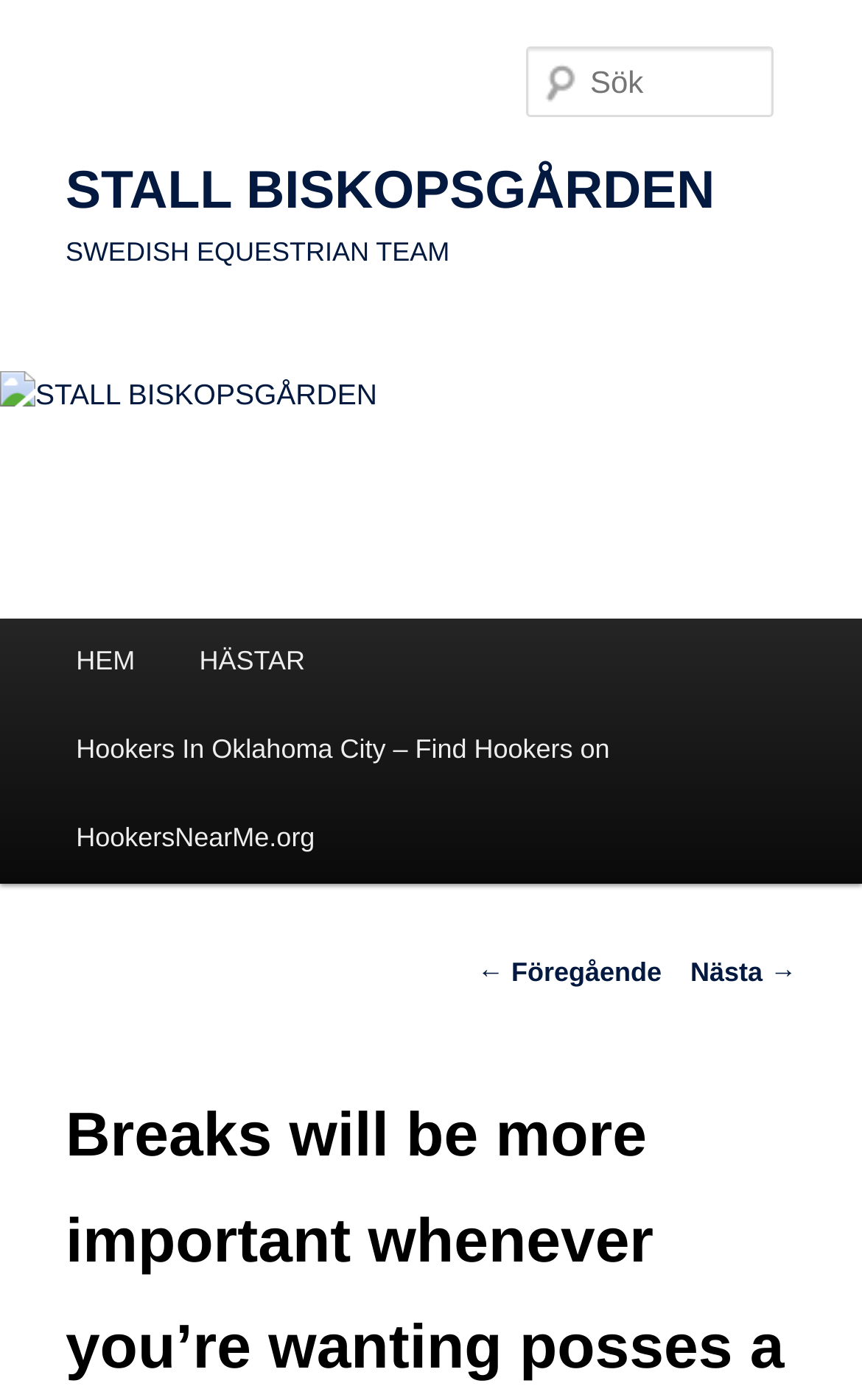Answer the question in a single word or phrase:
What is the name of the equestrian team?

SWEDISH EQUESTRIAN TEAM